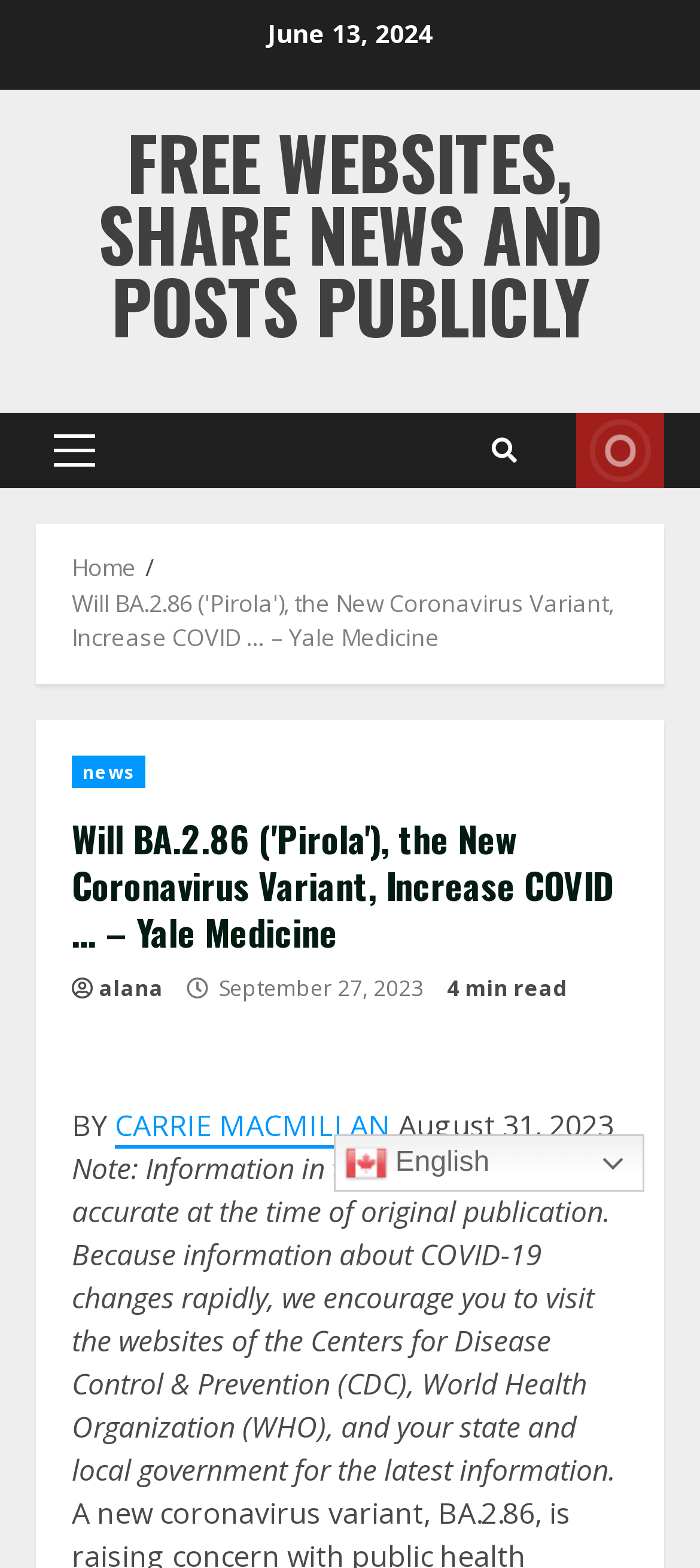Determine the bounding box coordinates of the UI element that matches the following description: "news". The coordinates should be four float numbers between 0 and 1 in the format [left, top, right, bottom].

[0.103, 0.481, 0.209, 0.502]